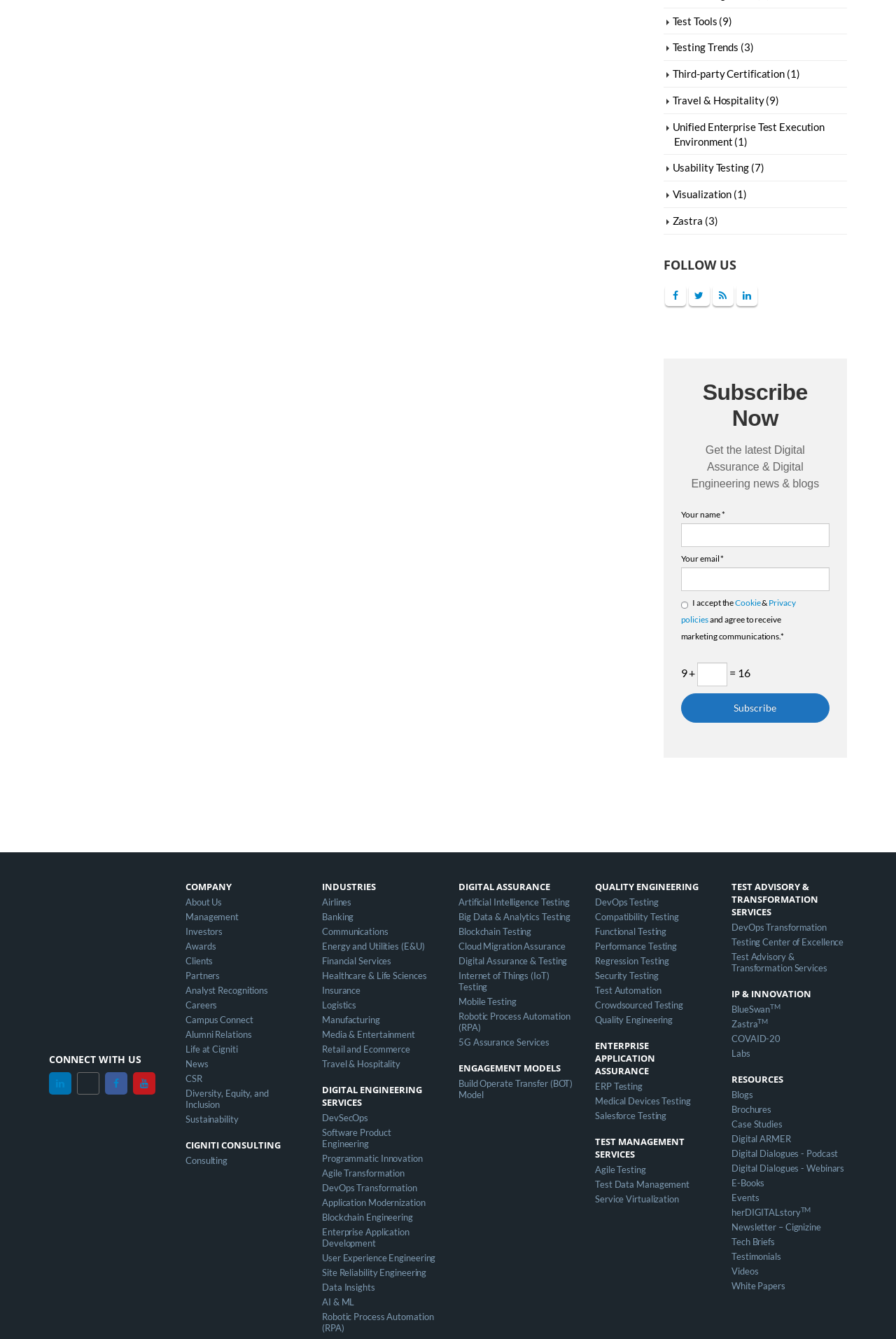Find the bounding box coordinates for the HTML element specified by: "Internet of Things (IoT) Testing".

[0.512, 0.725, 0.613, 0.741]